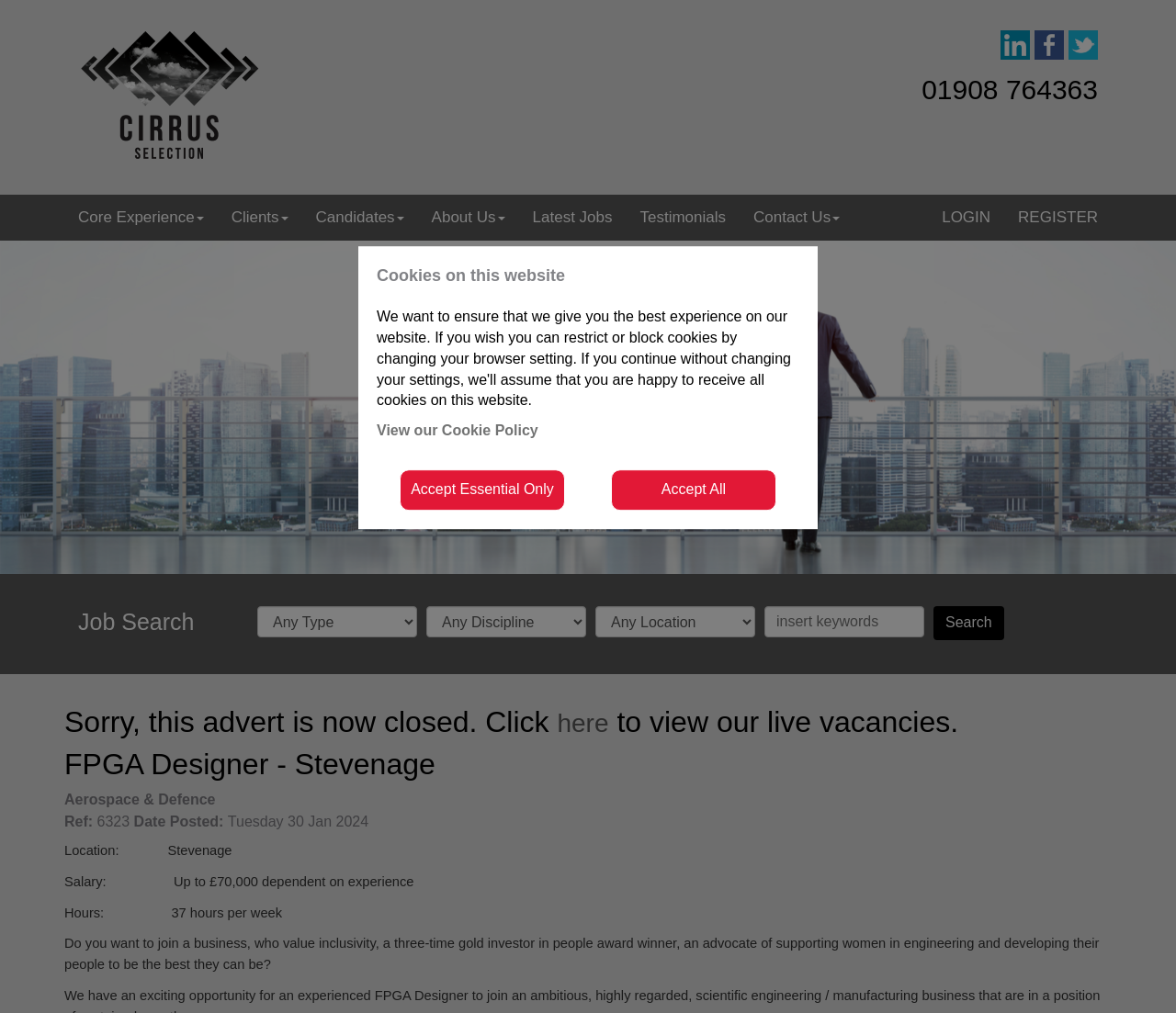Please provide a comprehensive response to the question based on the details in the image: What is the maximum salary for the FPGA Designer job?

I found the answer by looking at the job description section, where it says 'Salary: Up to £70,000 dependent on experience'.